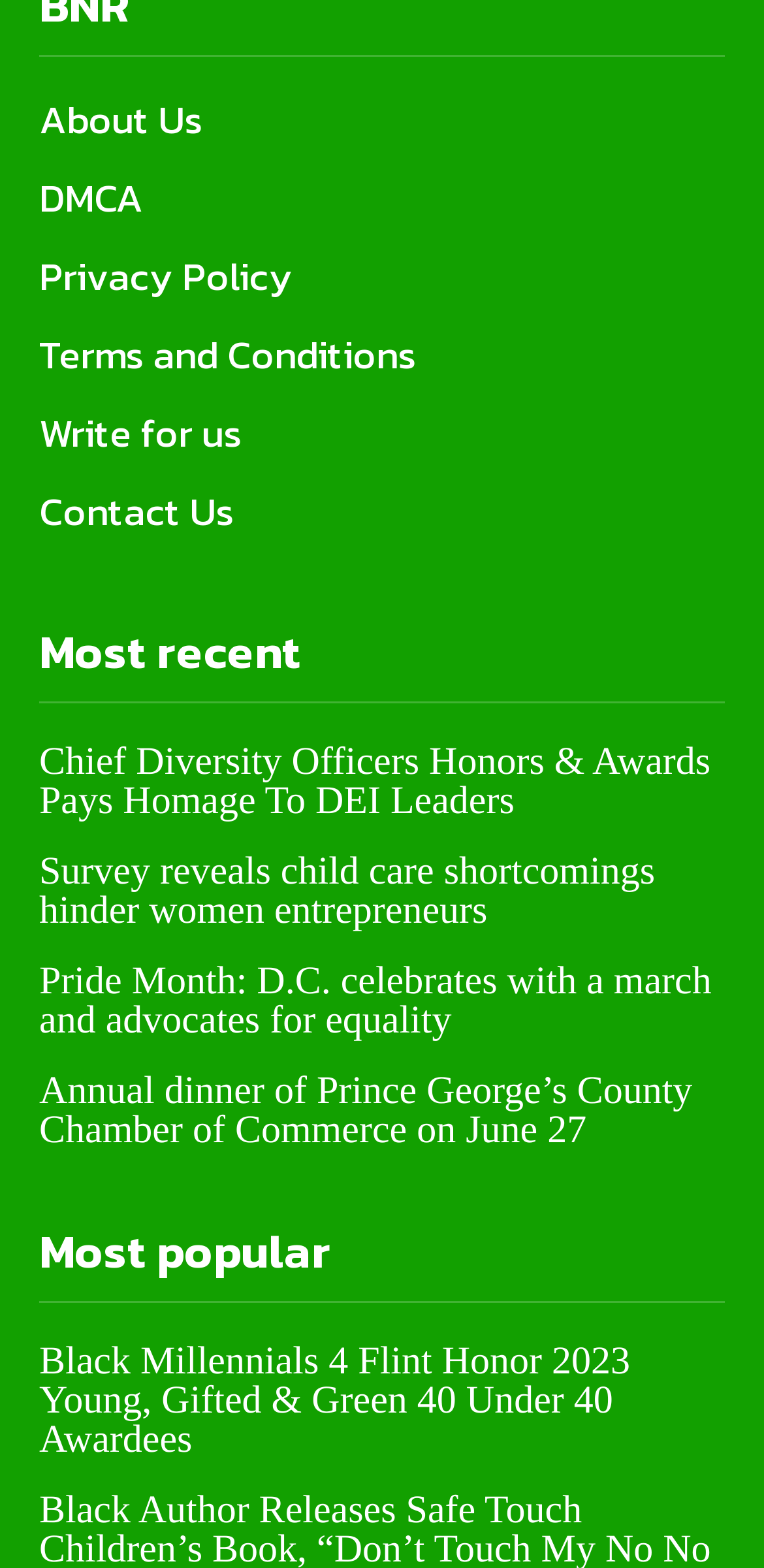Please locate the UI element described by "DMCA" and provide its bounding box coordinates.

[0.051, 0.102, 0.949, 0.152]